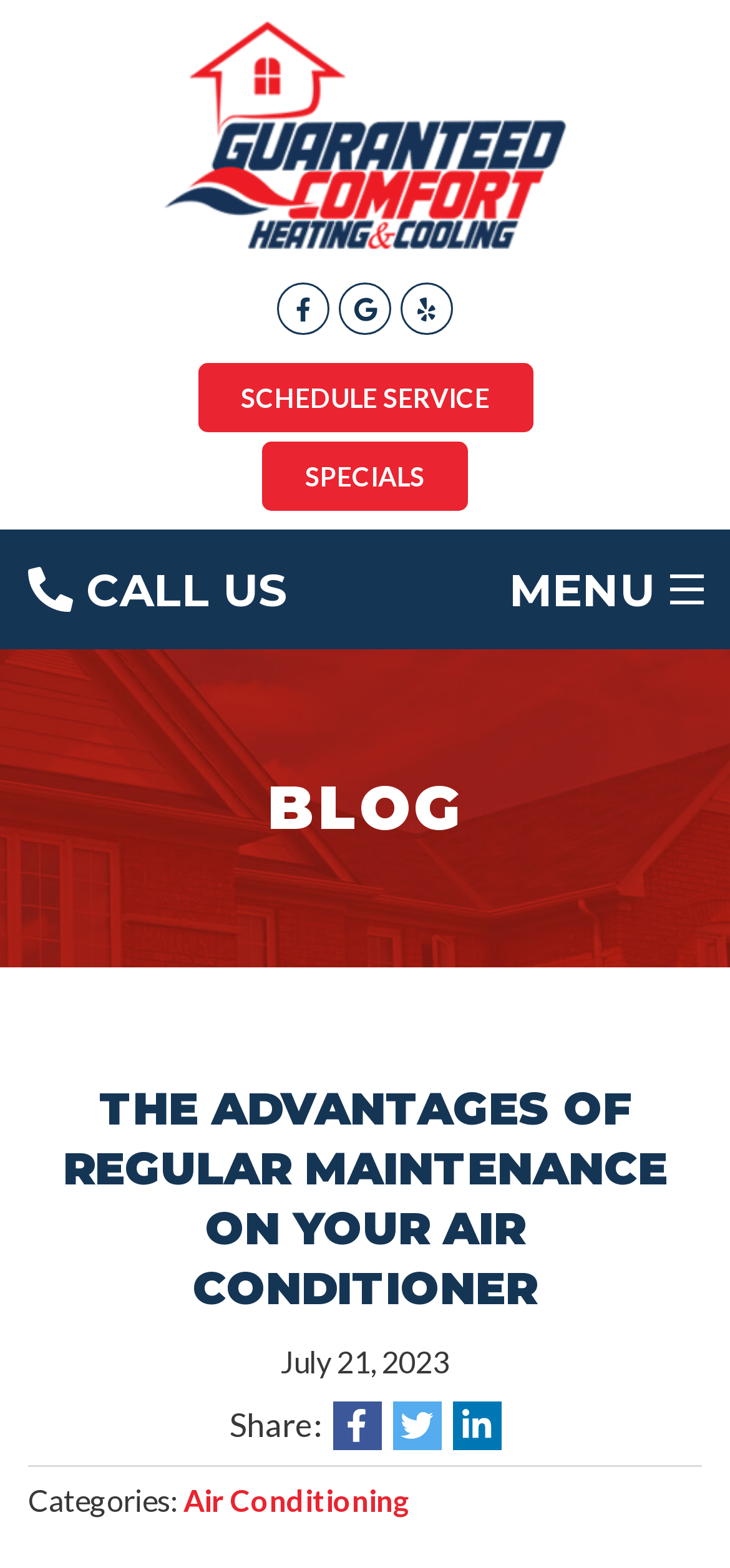From the webpage screenshot, predict the bounding box coordinates (top-left x, top-left y, bottom-right x, bottom-right y) for the UI element described here: Specials

[0.359, 0.282, 0.641, 0.326]